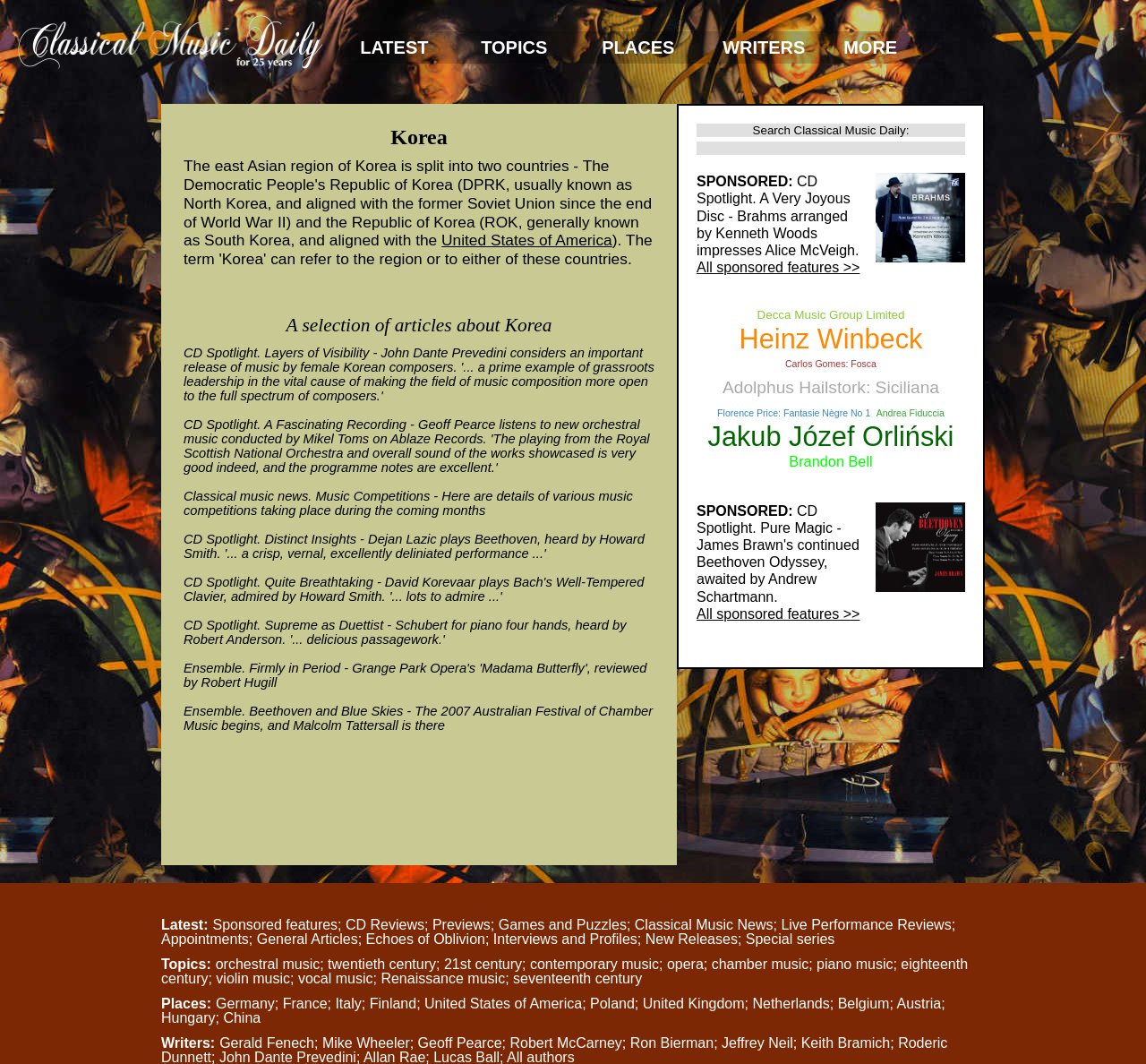Locate the bounding box coordinates of the element's region that should be clicked to carry out the following instruction: "View latest classical music news". The coordinates need to be four float numbers between 0 and 1, i.e., [left, top, right, bottom].

[0.141, 0.863, 0.186, 0.876]